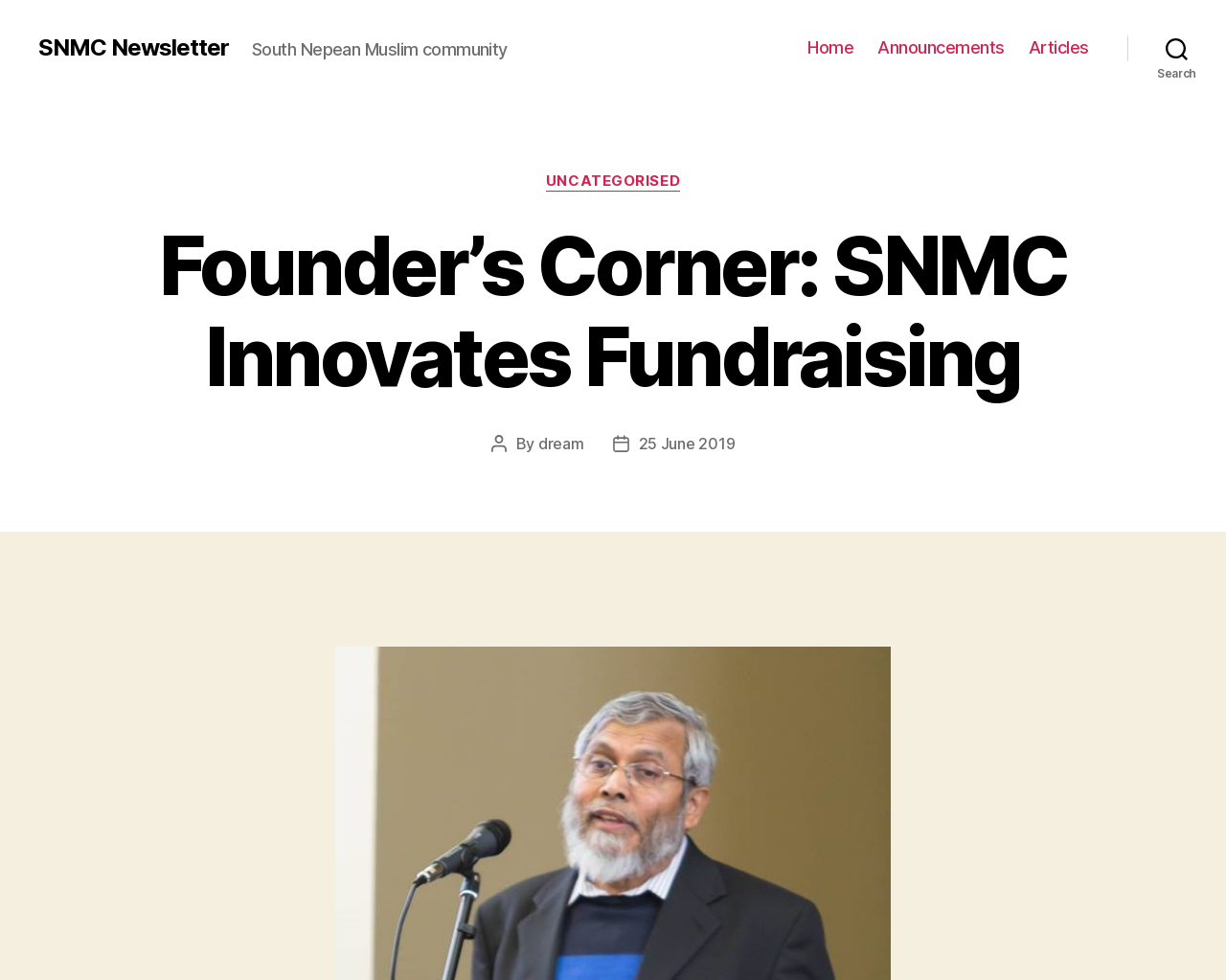Determine the bounding box coordinates for the area that needs to be clicked to fulfill this task: "view post dated 25 June 2019". The coordinates must be given as four float numbers between 0 and 1, i.e., [left, top, right, bottom].

[0.521, 0.443, 0.599, 0.462]